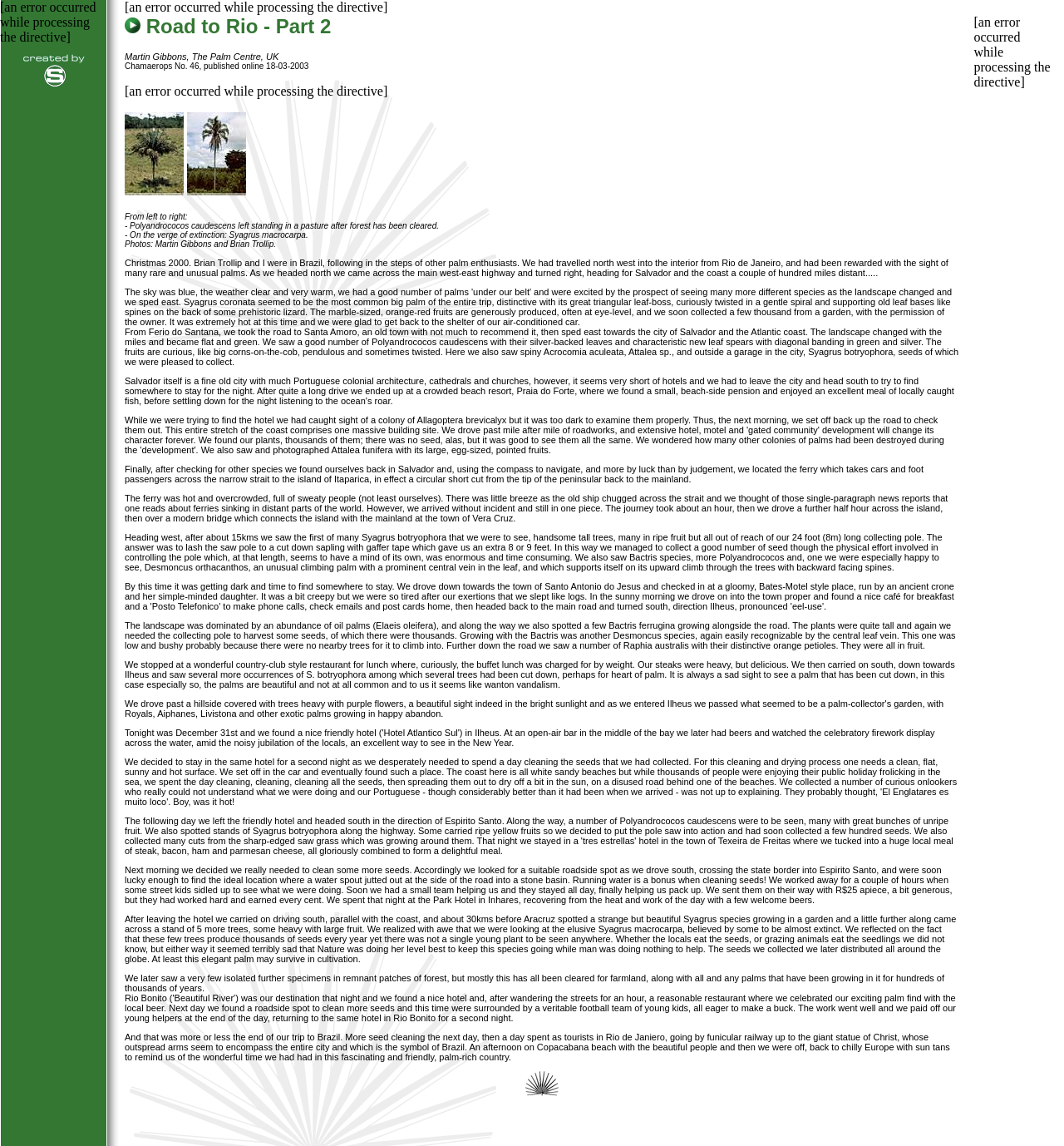Give a one-word or short phrase answer to the question: 
What is the main topic of the webpage?

Palm trees in Brazil